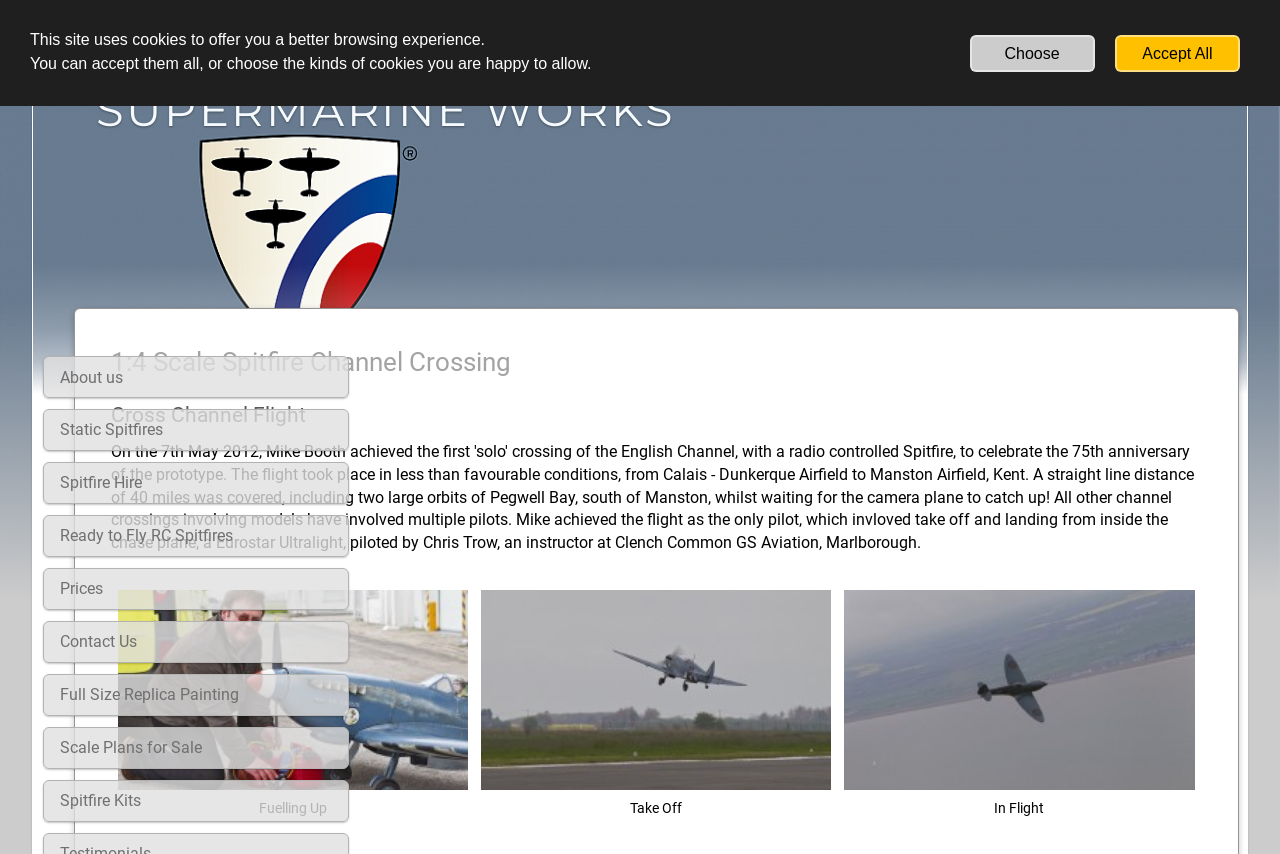Please find the bounding box coordinates of the element that needs to be clicked to perform the following instruction: "Explore Spitfire Hire". The bounding box coordinates should be four float numbers between 0 and 1, represented as [left, top, right, bottom].

[0.033, 0.541, 0.273, 0.59]